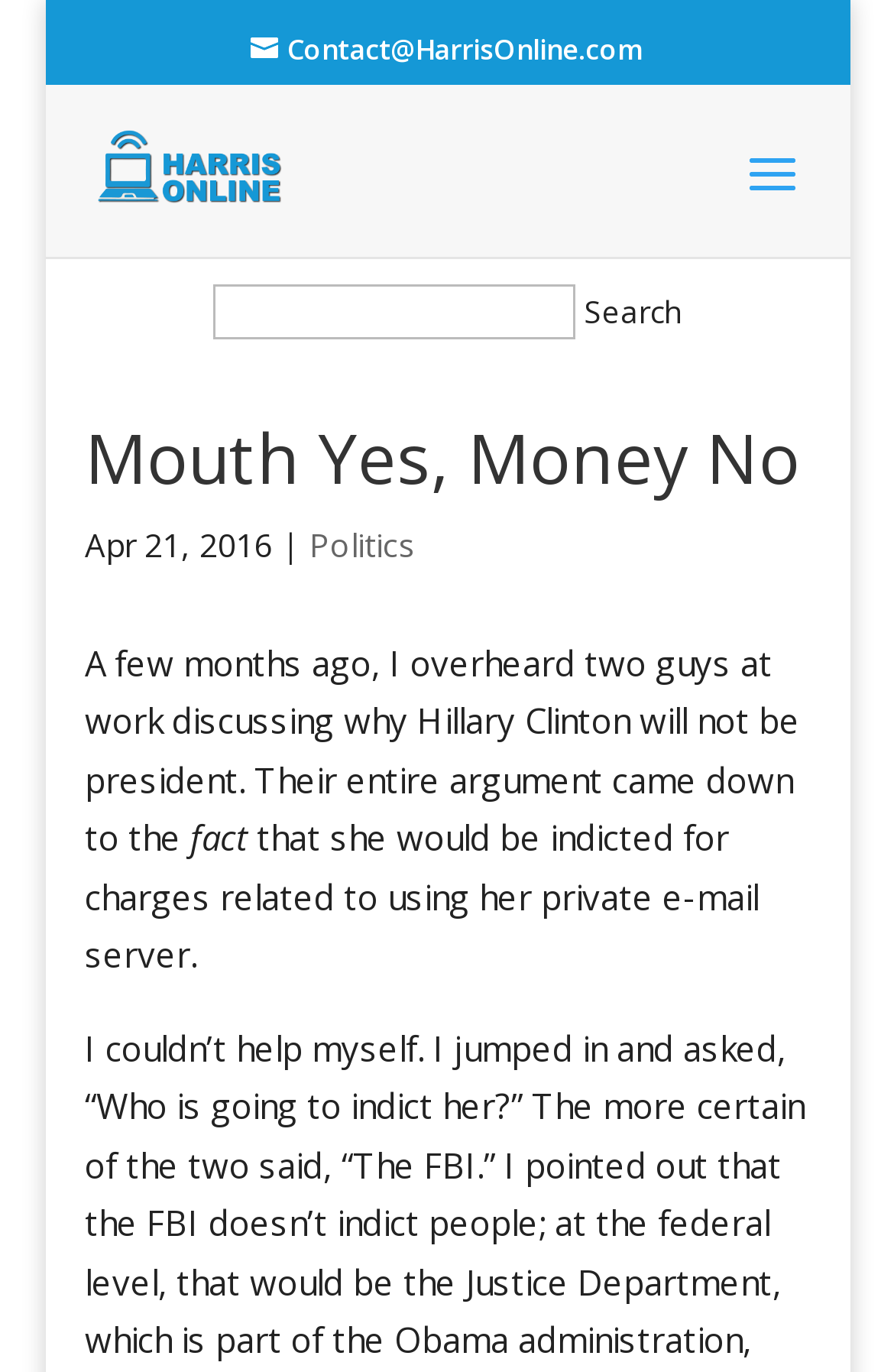Answer this question in one word or a short phrase: What is the date of the article?

Apr 21, 2016